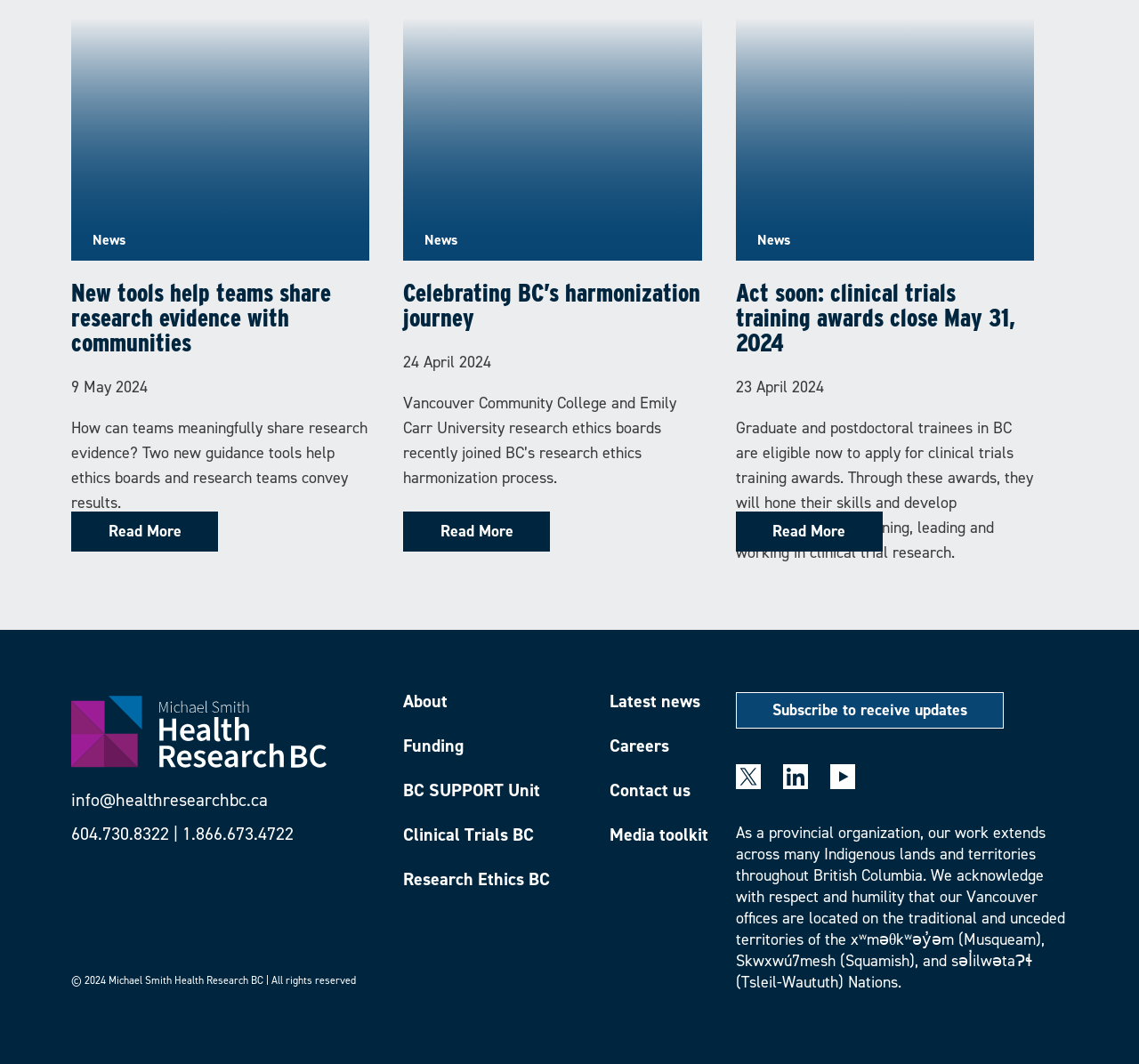What is the name of the organization?
Respond with a short answer, either a single word or a phrase, based on the image.

Michael Smith Health Research BC